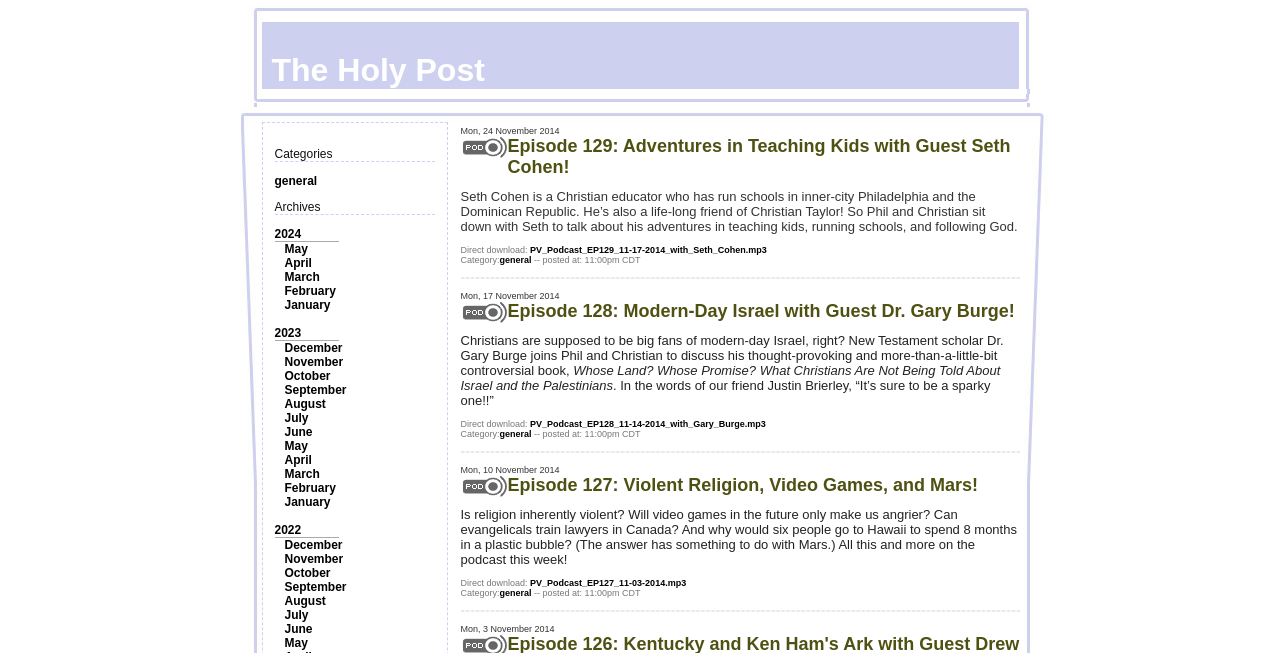Identify the bounding box for the UI element that is described as follows: "The Holy Post".

[0.181, 0.034, 0.819, 0.136]